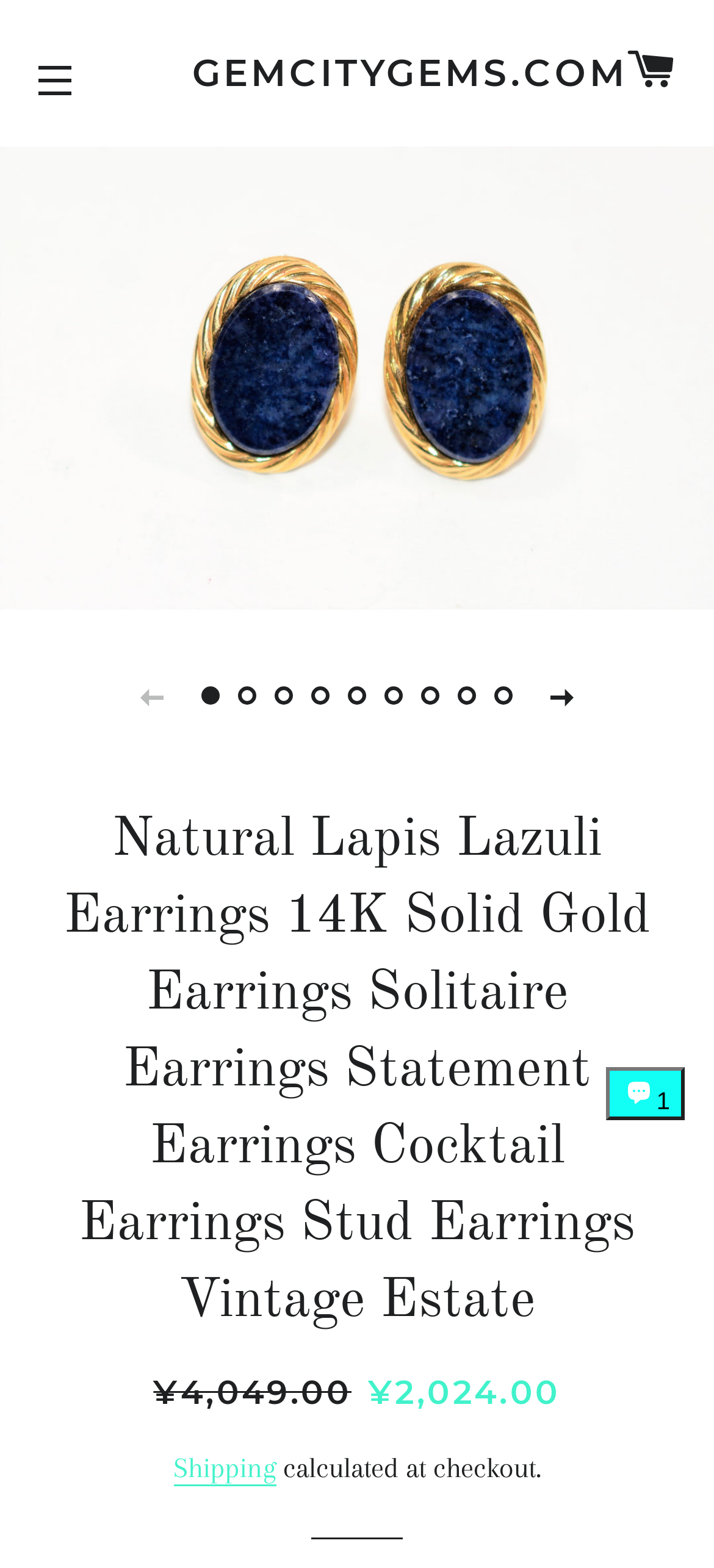What is the purpose of the button with the label 'SITE NAVIGATION'?
Based on the visual information, provide a detailed and comprehensive answer.

I inferred this answer by looking at the button's label and its expanded state, which suggests that it controls a navigation drawer.